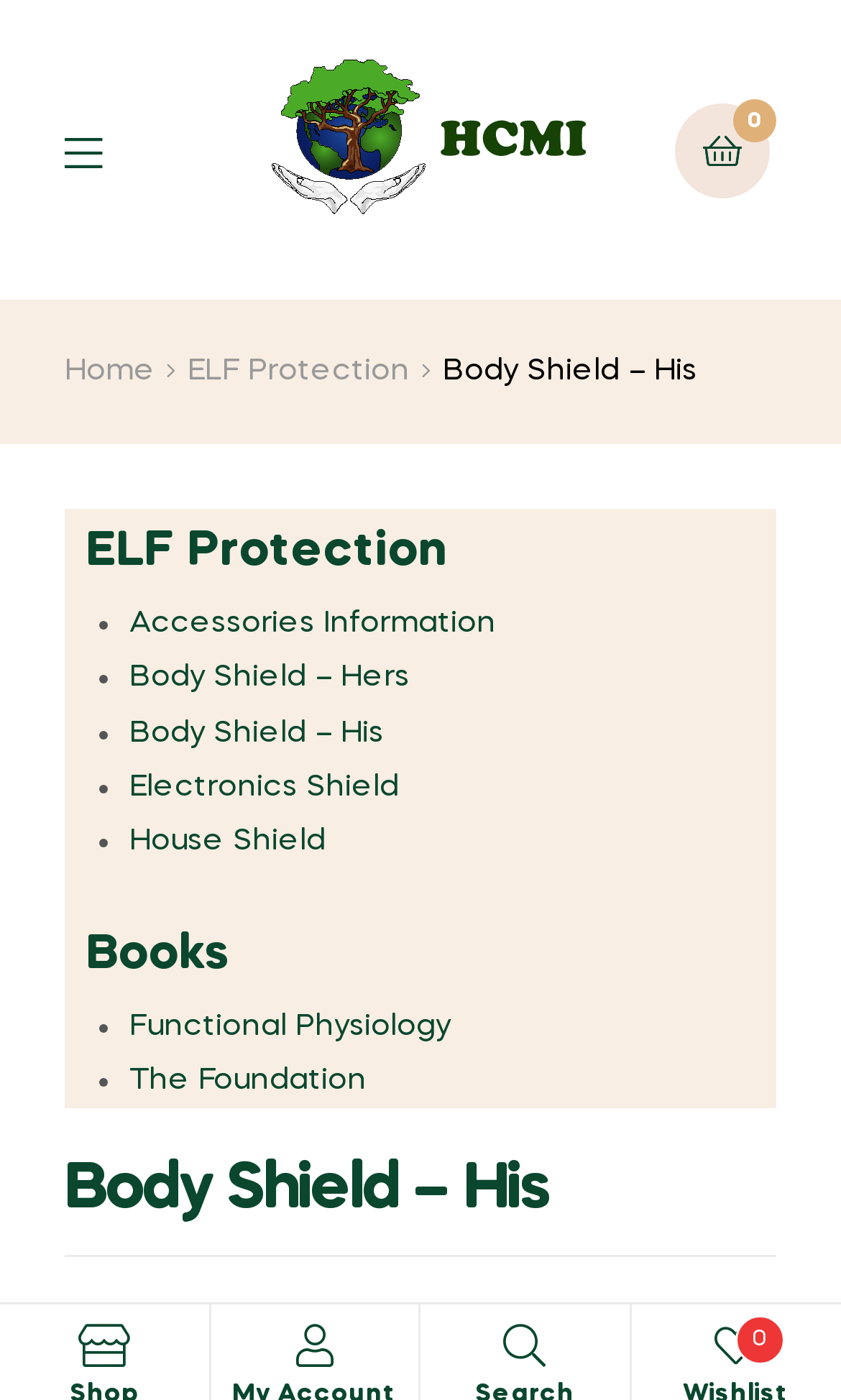How many links are in the menu?
From the image, respond with a single word or phrase.

7